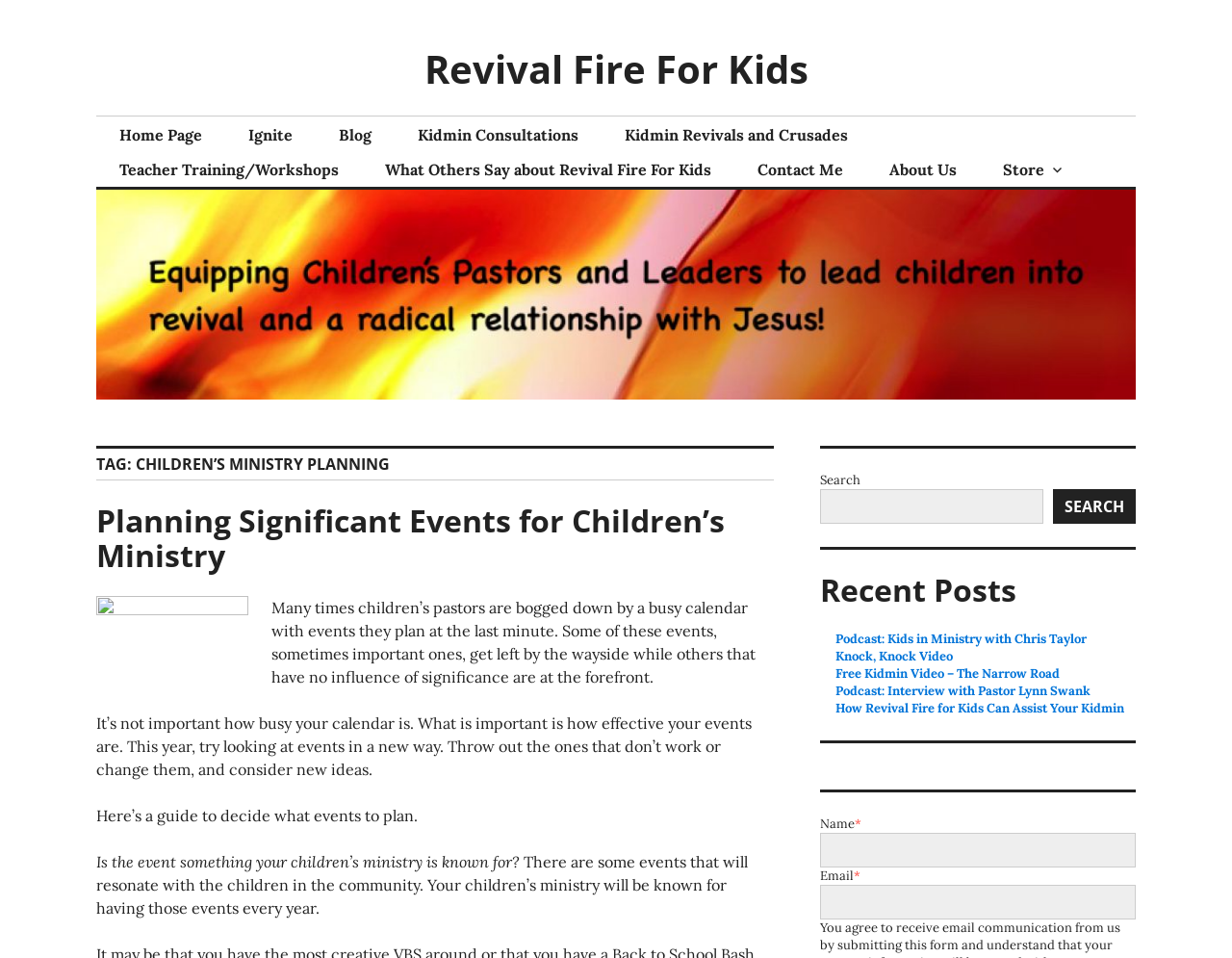Identify the bounding box coordinates for the element you need to click to achieve the following task: "go to home page". The coordinates must be four float values ranging from 0 to 1, formatted as [left, top, right, bottom].

[0.078, 0.123, 0.183, 0.159]